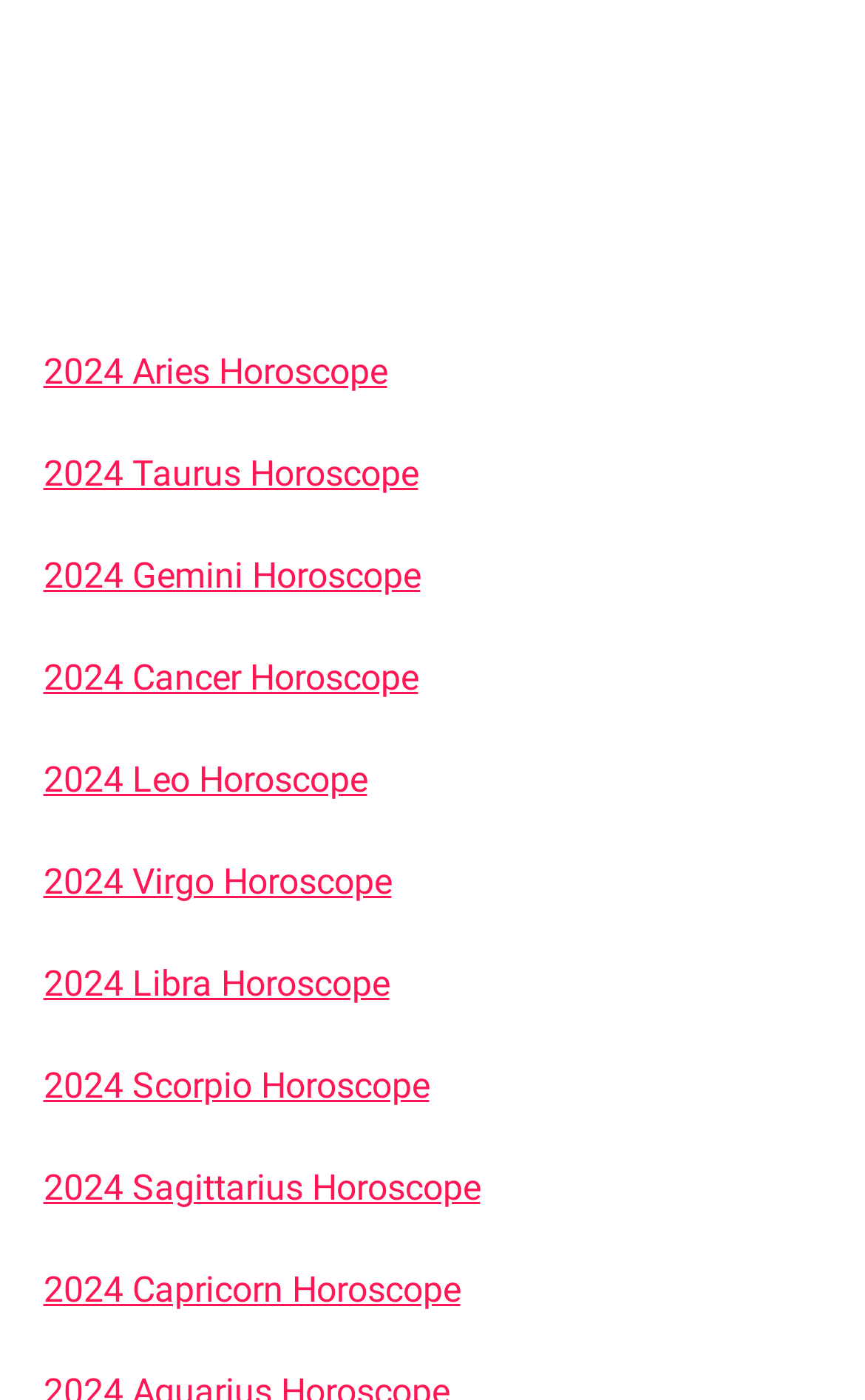Is Scorpio listed above or below Libra?
Kindly offer a comprehensive and detailed response to the question.

By examining the links on the webpage, I found that the link '2024 Libra Horoscope' has a smaller y1 coordinate than the link '2024 Scorpio Horoscope', which indicates that Scorpio is listed below Libra.